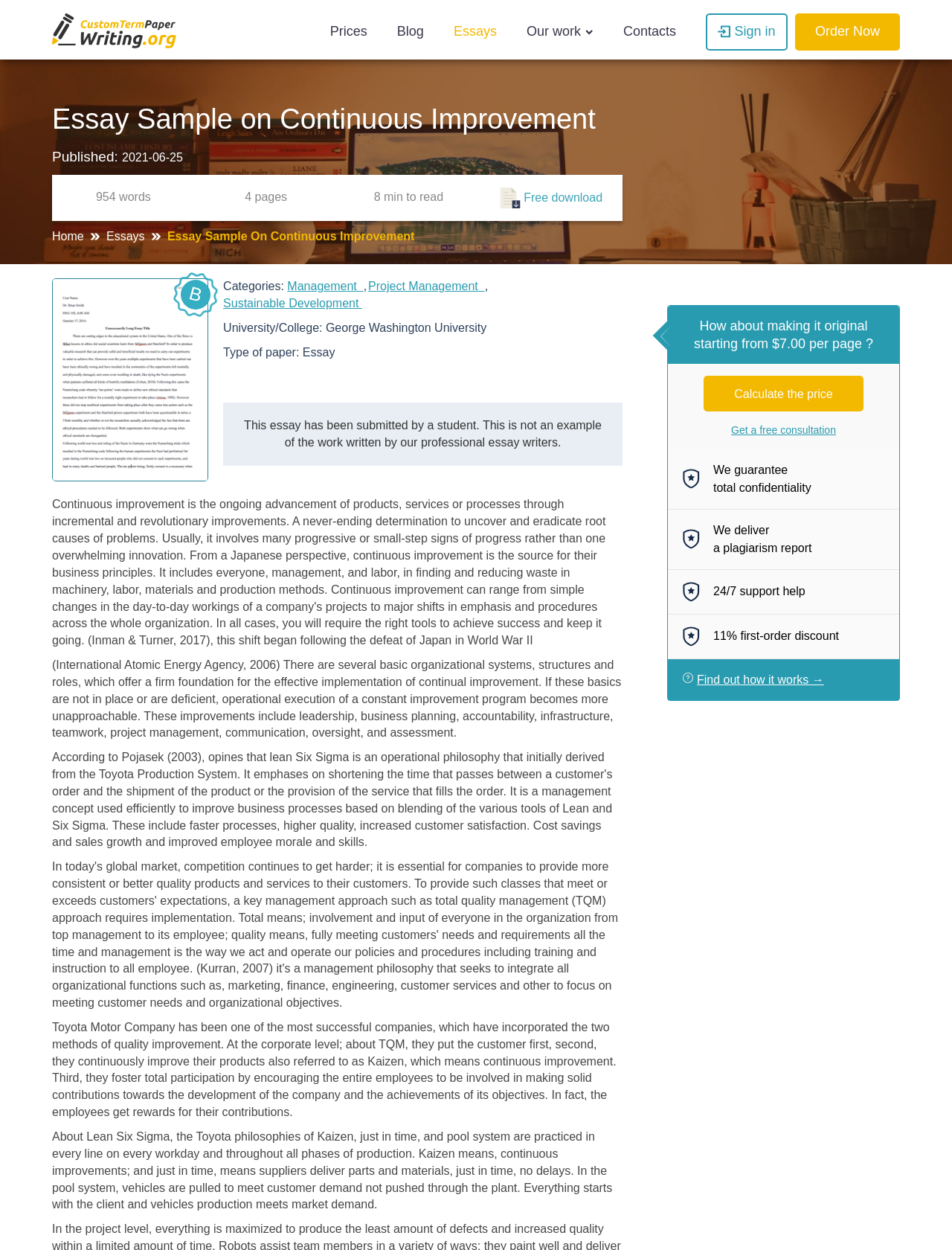Identify the bounding box coordinates of the HTML element based on this description: "Calculate the price".

[0.756, 0.301, 0.89, 0.329]